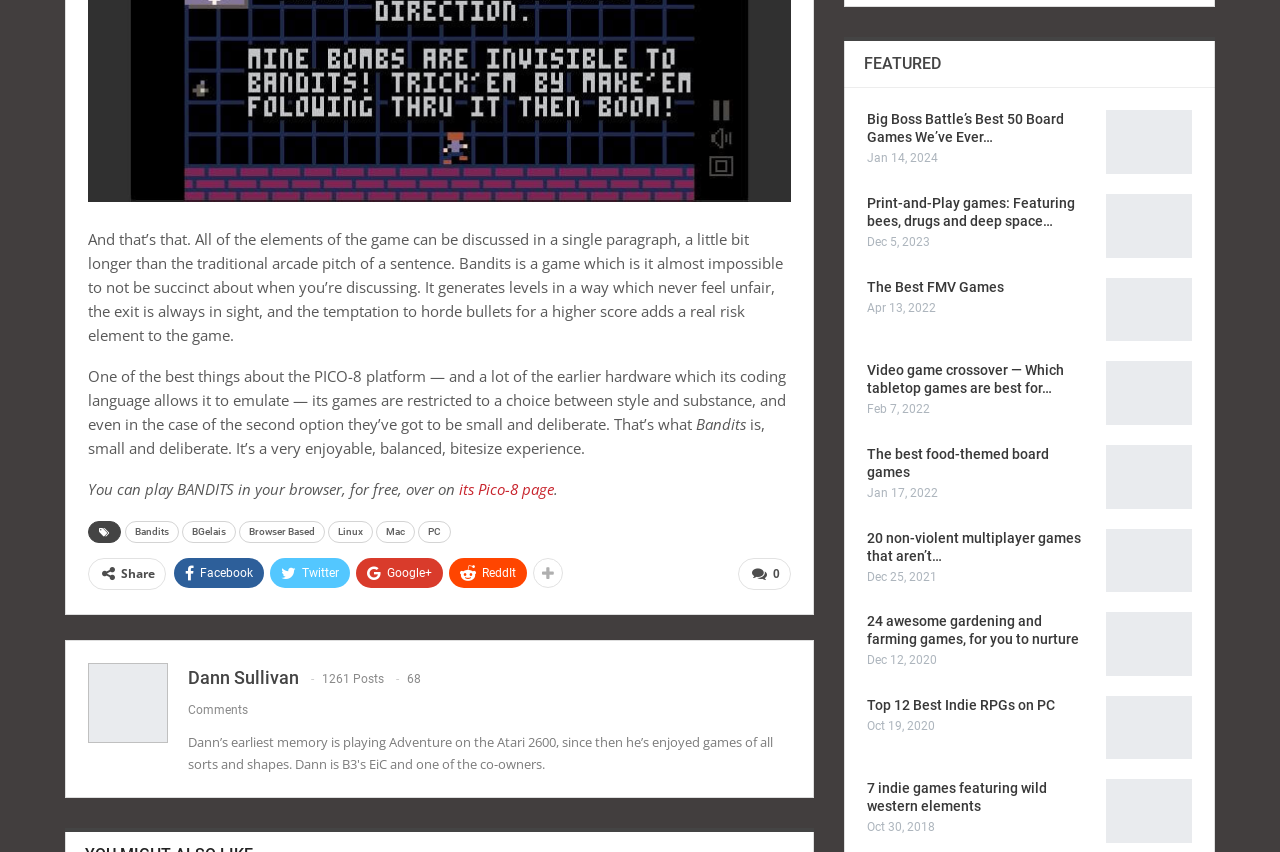What is the platform of the game Bandits?
Refer to the screenshot and answer in one word or phrase.

PICO-8